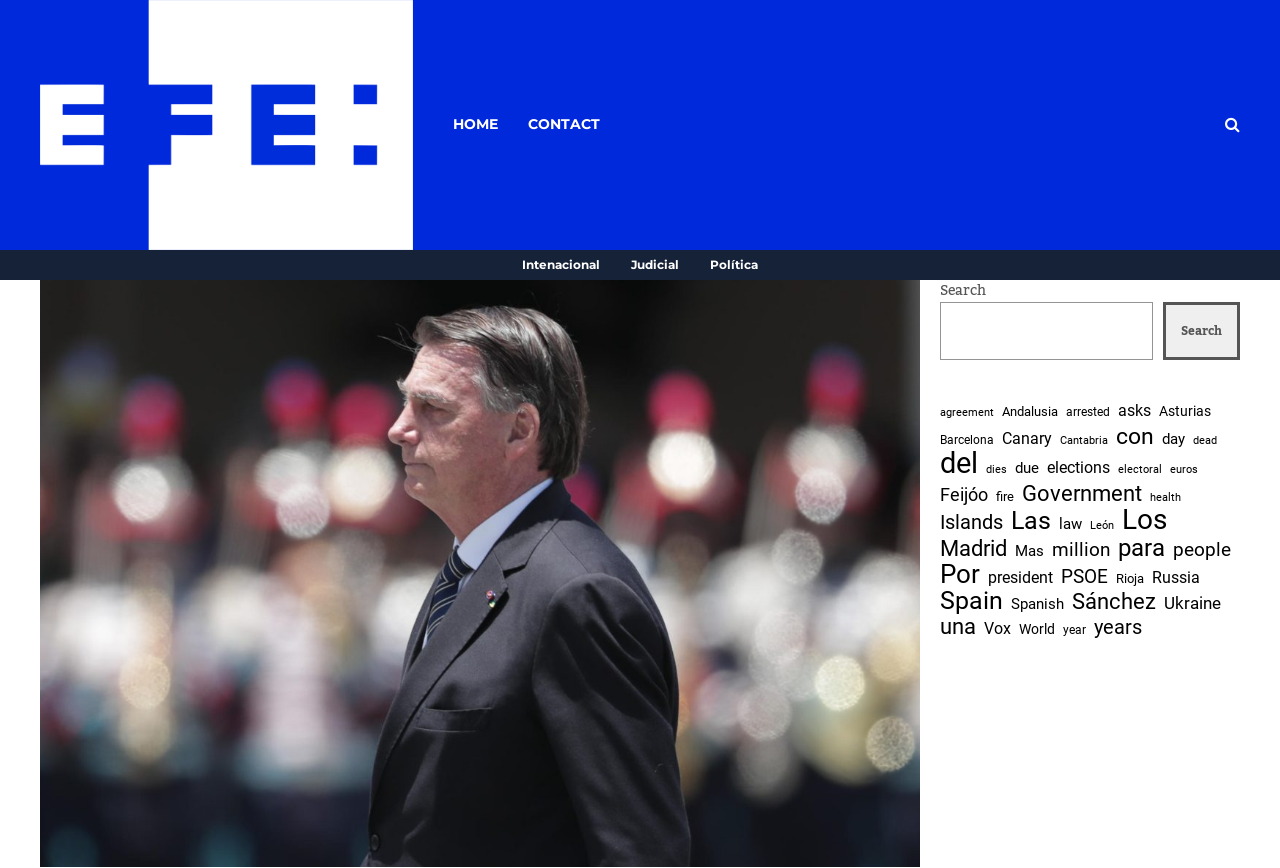What is the logo of the website?
Based on the image content, provide your answer in one word or a short phrase.

theme-logo-alt